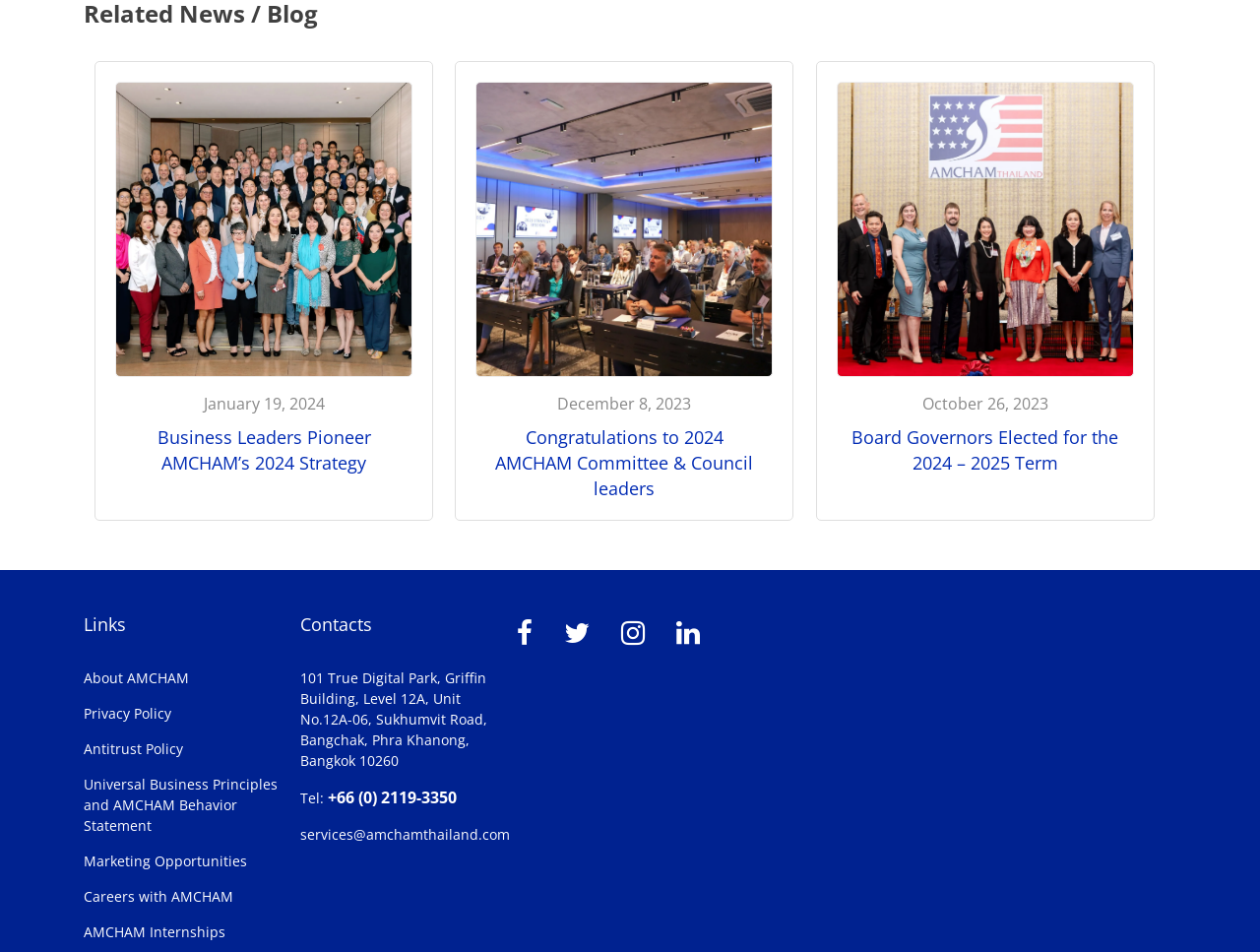What is the phone number of AMCHAM?
Using the image, provide a detailed and thorough answer to the question.

The phone number of AMCHAM is provided in a link element, which contains the phone number in the format '+66 (0) 2119-3350'.